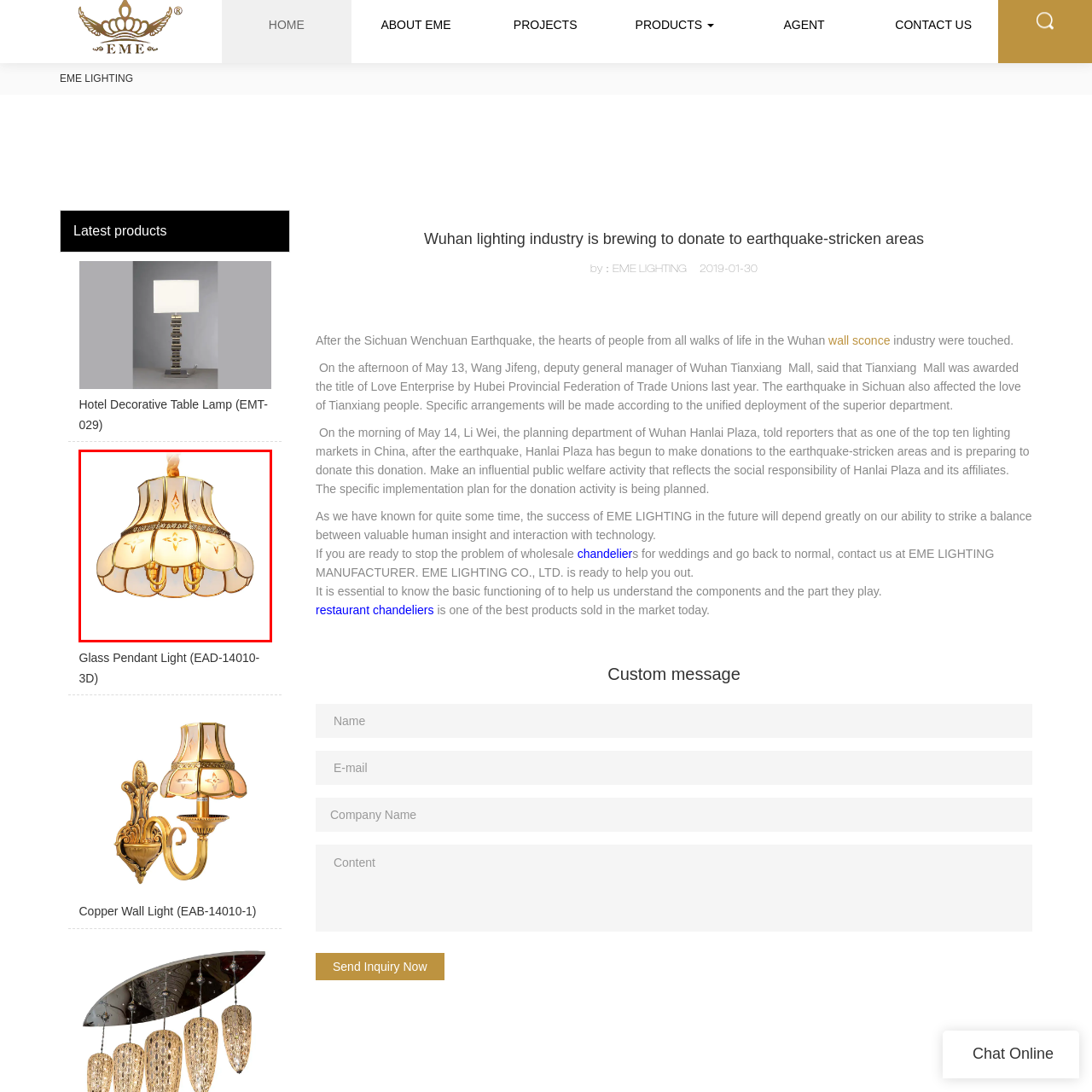Explain the image in the red bounding box with extensive details.

This image features an elegant glass pendant light, known as the Glass Pendant Light (EAD-14010-3D), designed to bring a sophisticated ambiance to various spaces. The light fixture showcases a classic design with ornate detailing and a golden finish, complemented by a soft, warm glow emanating from its bell-shaped glass structure. Its intricate patterns add a touch of vintage charm, making it an ideal choice for both contemporary and traditional interiors. Perfect for dining areas, living rooms, or entryways, this pendant light not only illuminates but also enhances the overall aesthetic of the room.